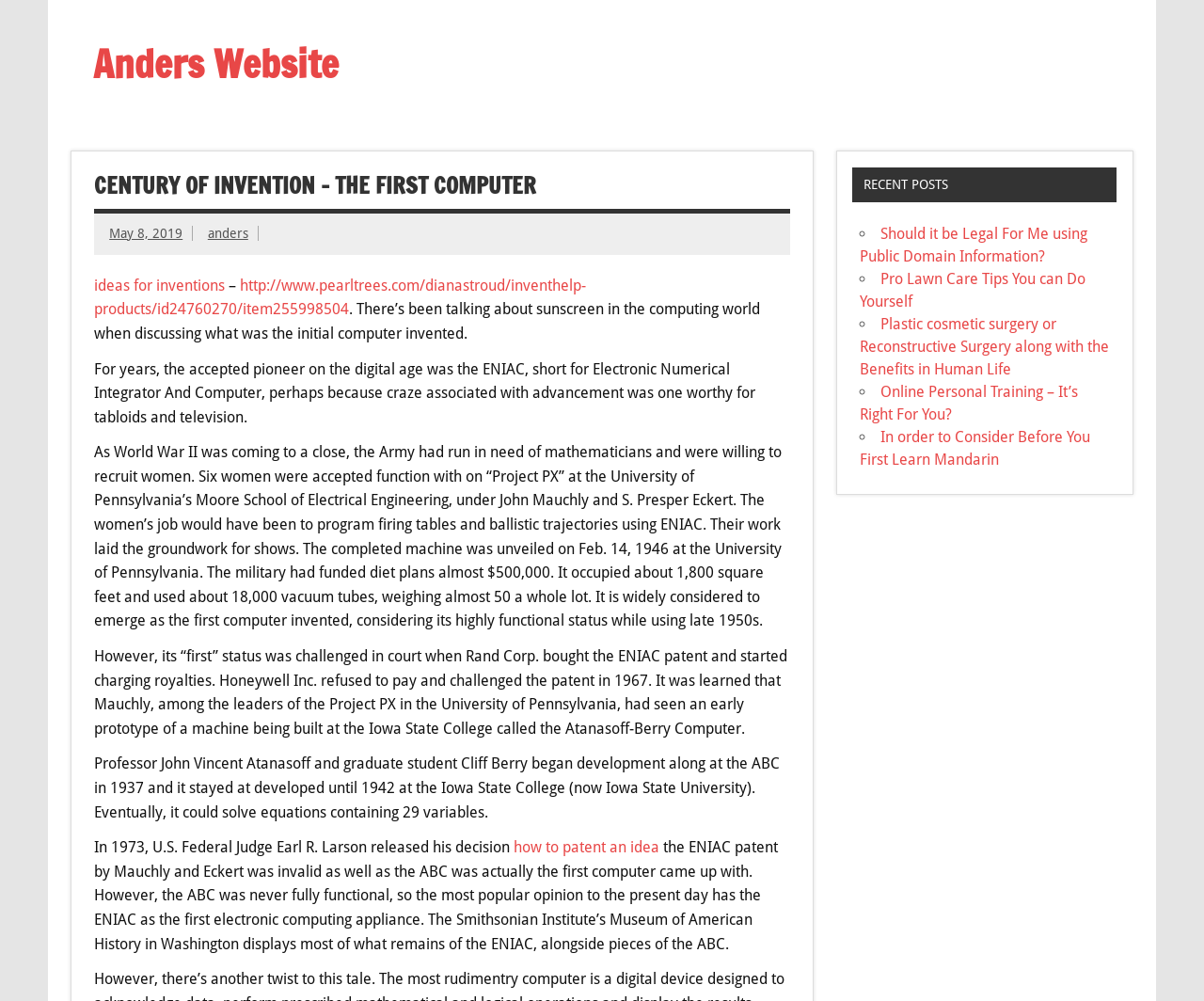What is the link related to patenting an idea?
Please ensure your answer is as detailed and informative as possible.

The link related to patenting an idea can be found in the text content of the webpage, where it says 'how to patent an idea'. This link is likely related to the topic of patenting an idea, which is relevant to the article's discussion of the ENIAC patent.